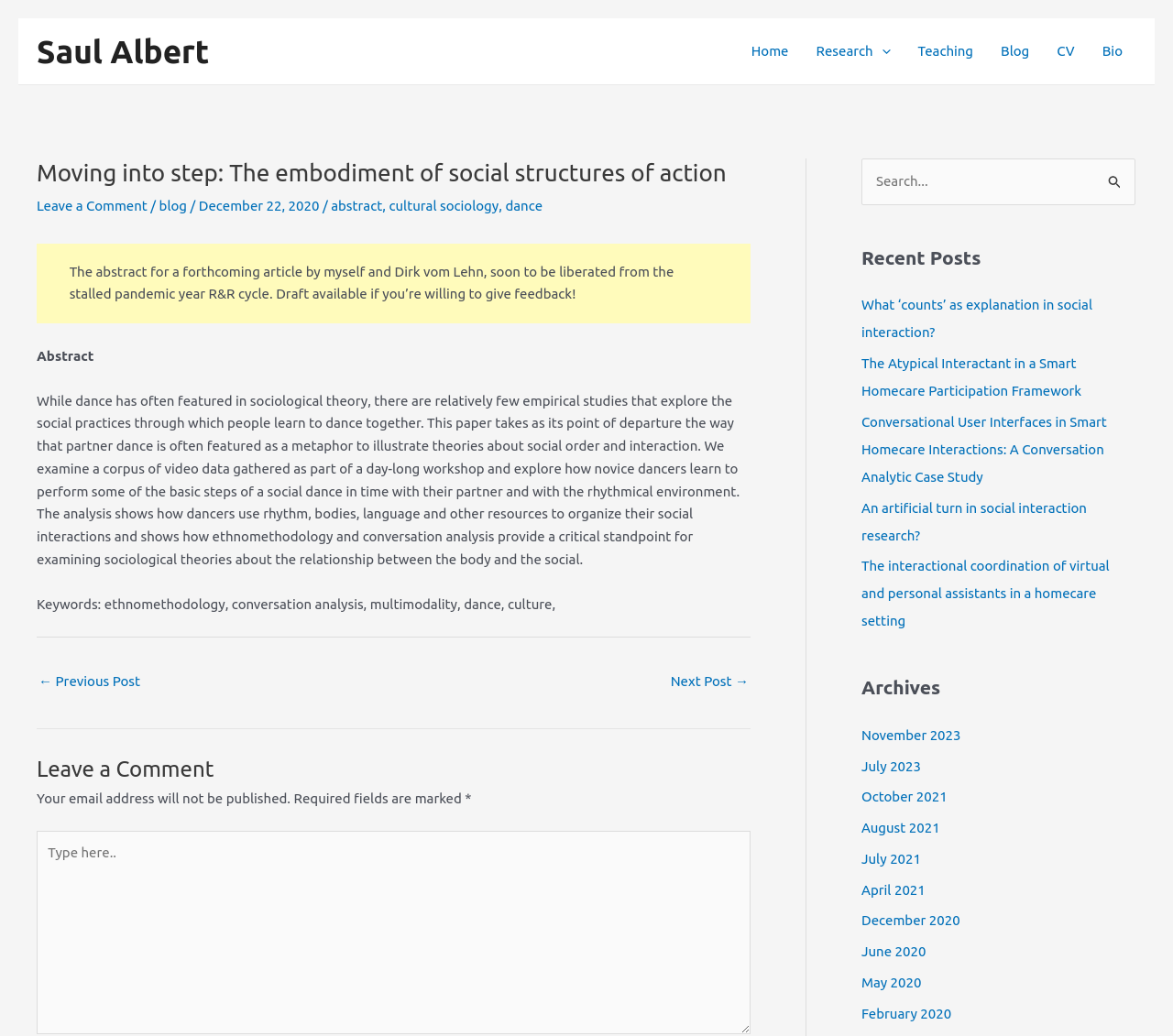Your task is to extract the text of the main heading from the webpage.

Moving into step: The embodiment of social structures of action